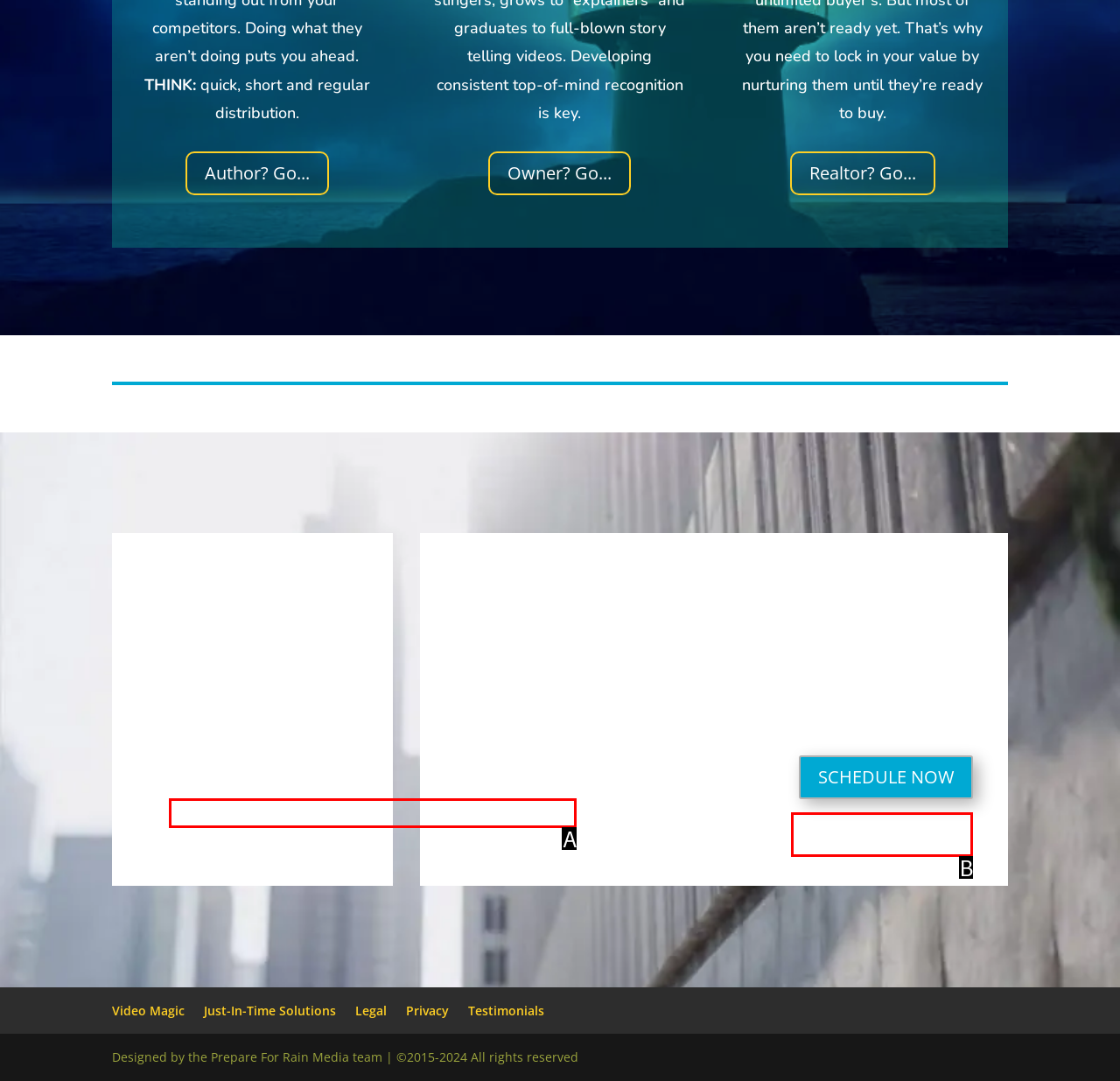Identify which HTML element matches the description: SCHEDULE NOW. Answer with the correct option's letter.

B